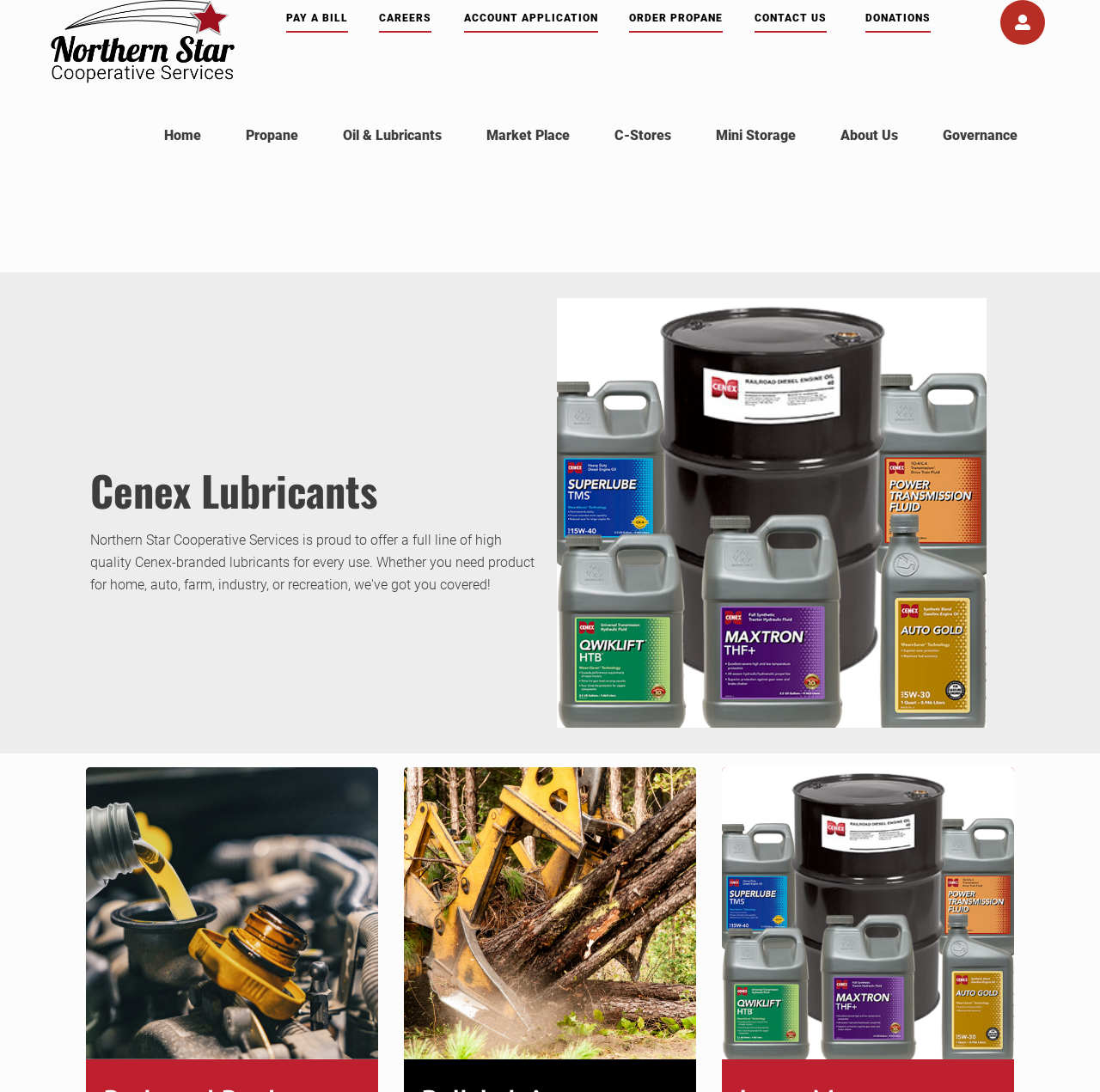Locate the bounding box coordinates of the element that should be clicked to fulfill the instruction: "Click on CONTACT US".

[0.686, 0.0, 0.751, 0.033]